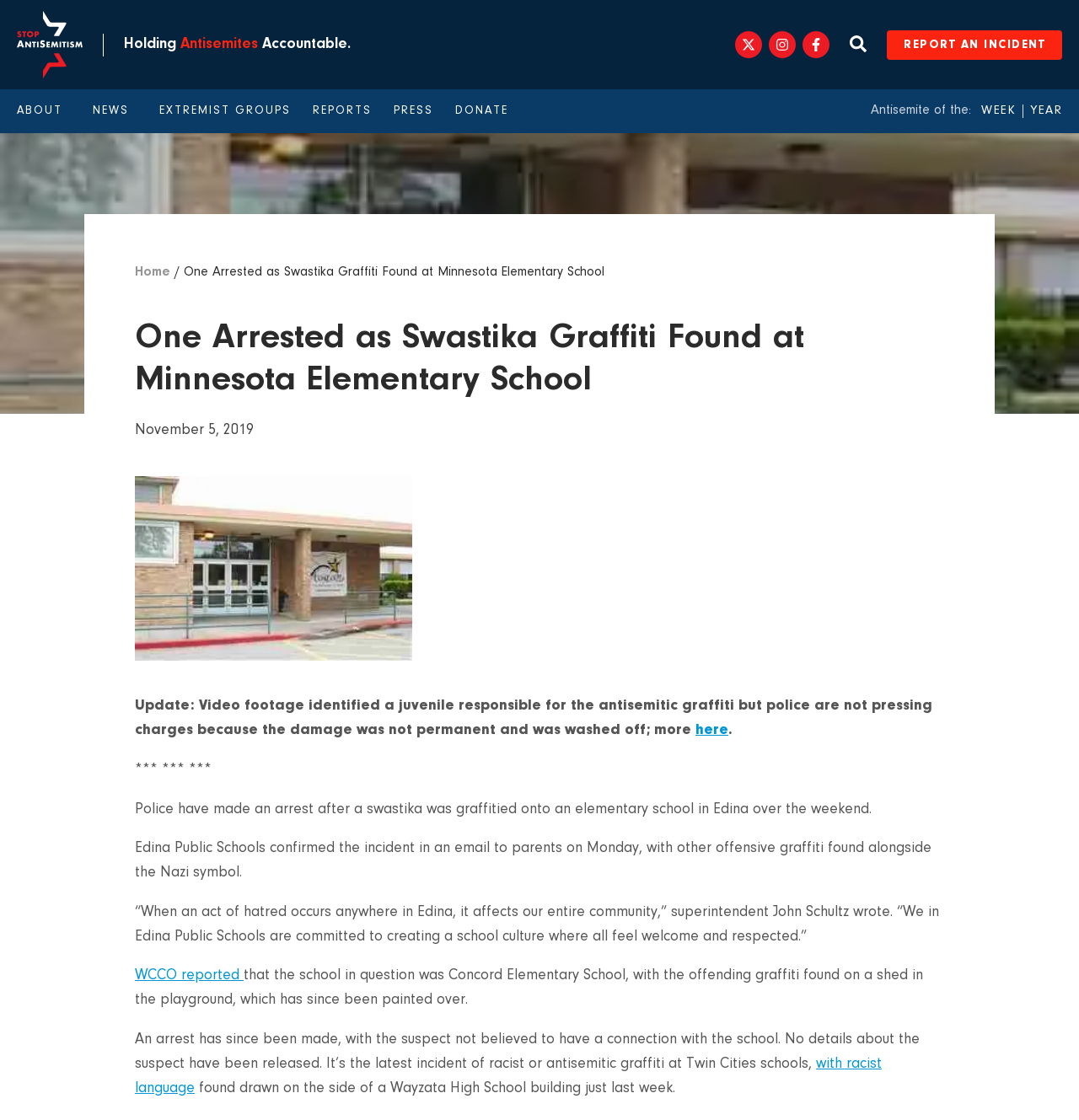Please provide a short answer using a single word or phrase for the question:
What is the date of the incident?

November 5, 2019